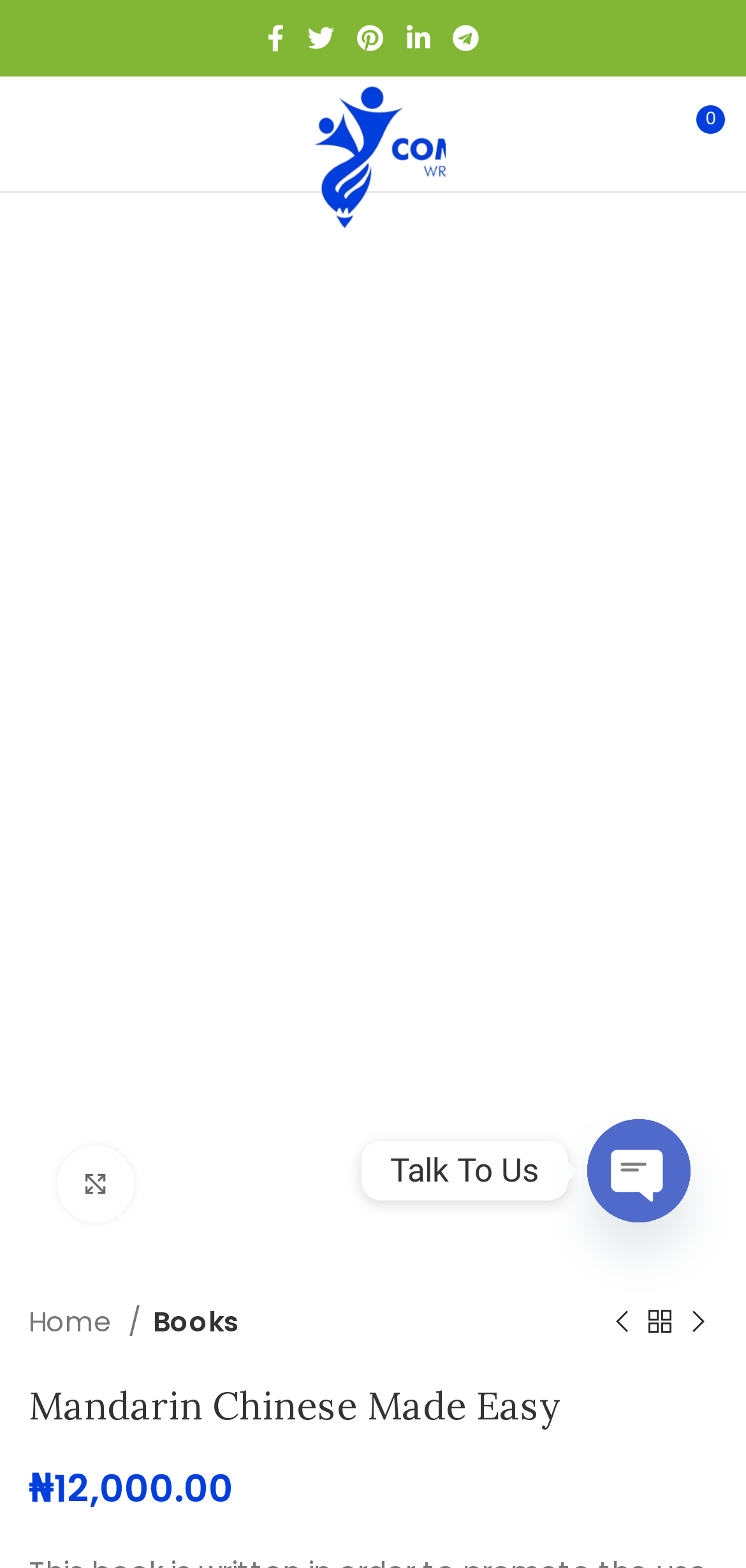Calculate the bounding box coordinates for the UI element based on the following description: "aria-label="Linkedin social link"". Ensure the coordinates are four float numbers between 0 and 1, i.e., [left, top, right, bottom].

[0.529, 0.009, 0.591, 0.04]